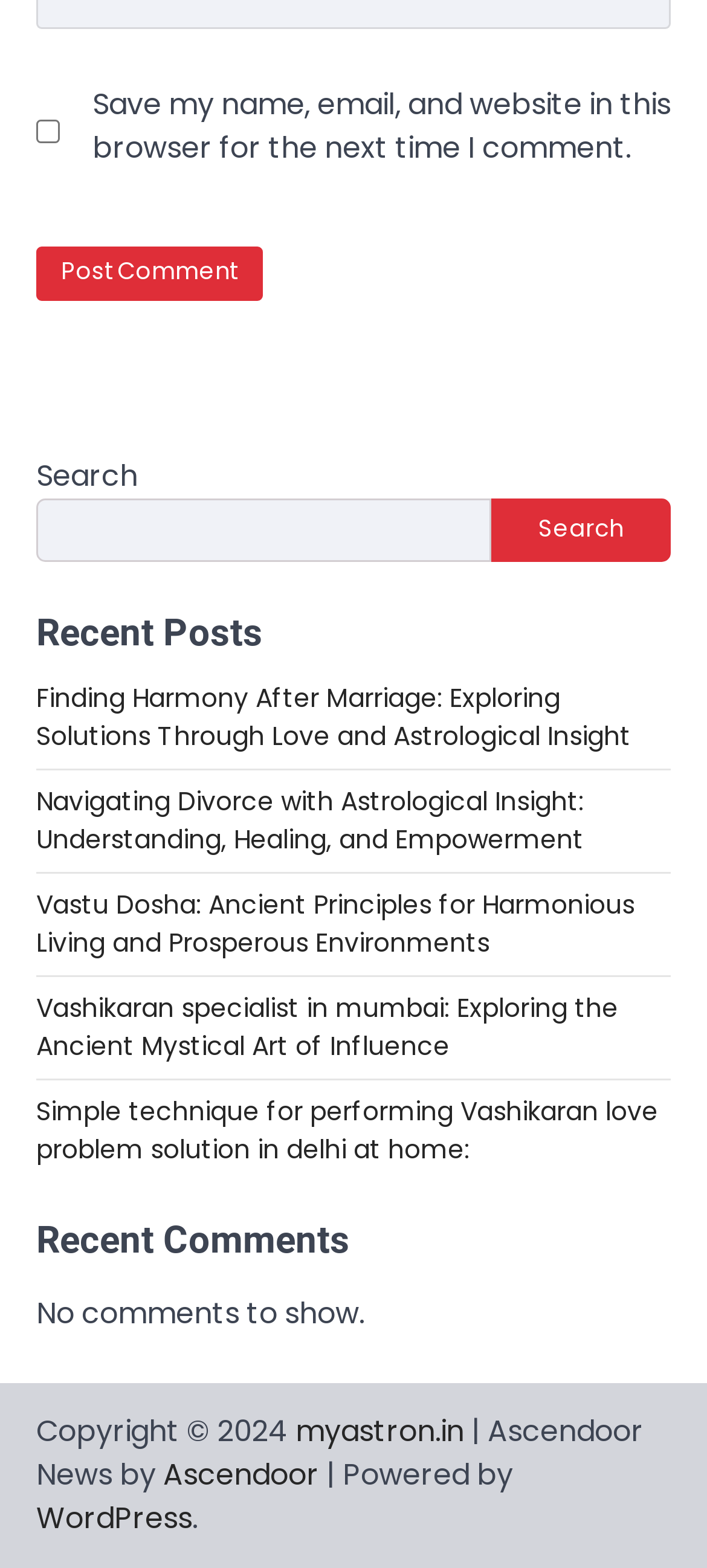Is there a search box on the webpage?
Please answer the question as detailed as possible.

I found a search box with a 'Search' button and a text input field, which indicates that the webpage has a search functionality.